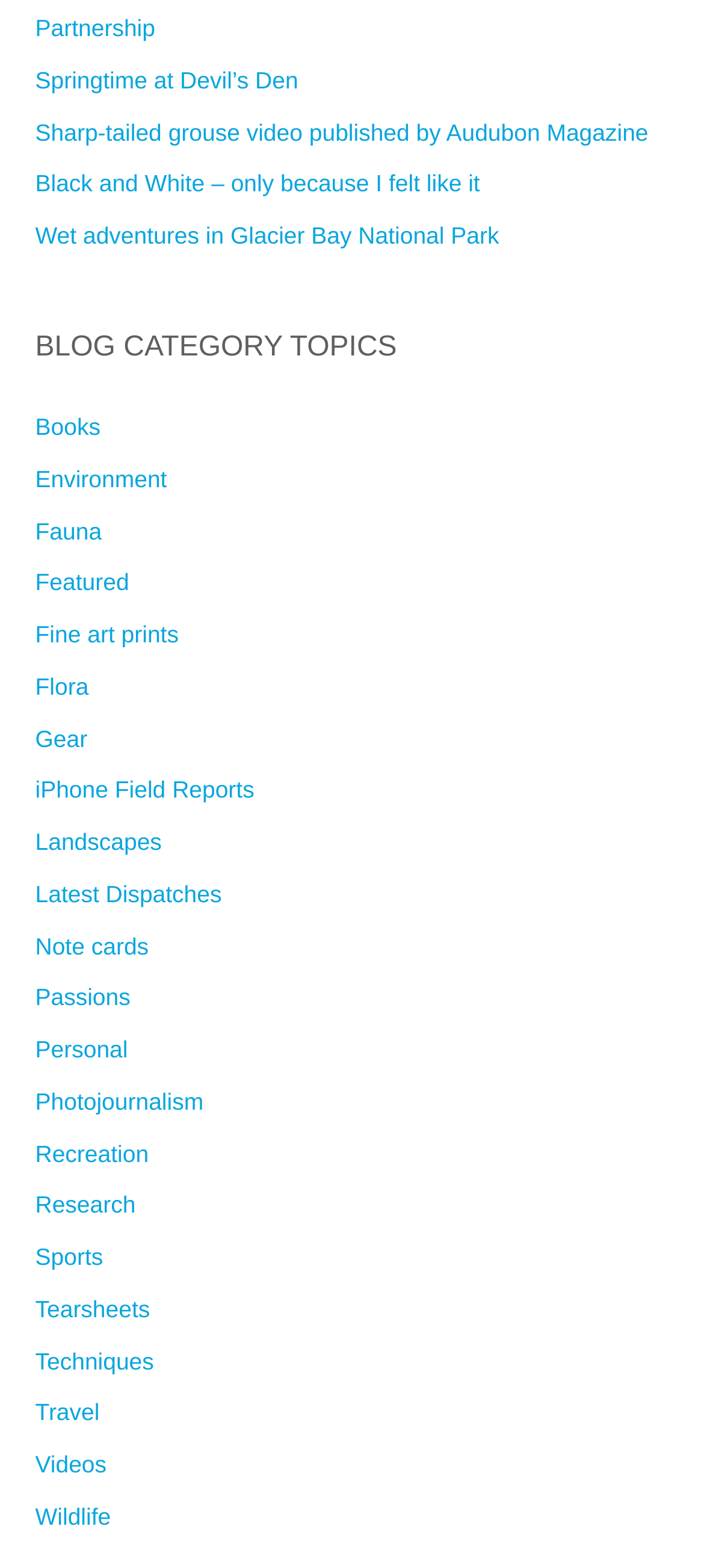Respond with a single word or phrase:
What is the last blog category topic?

Wildlife